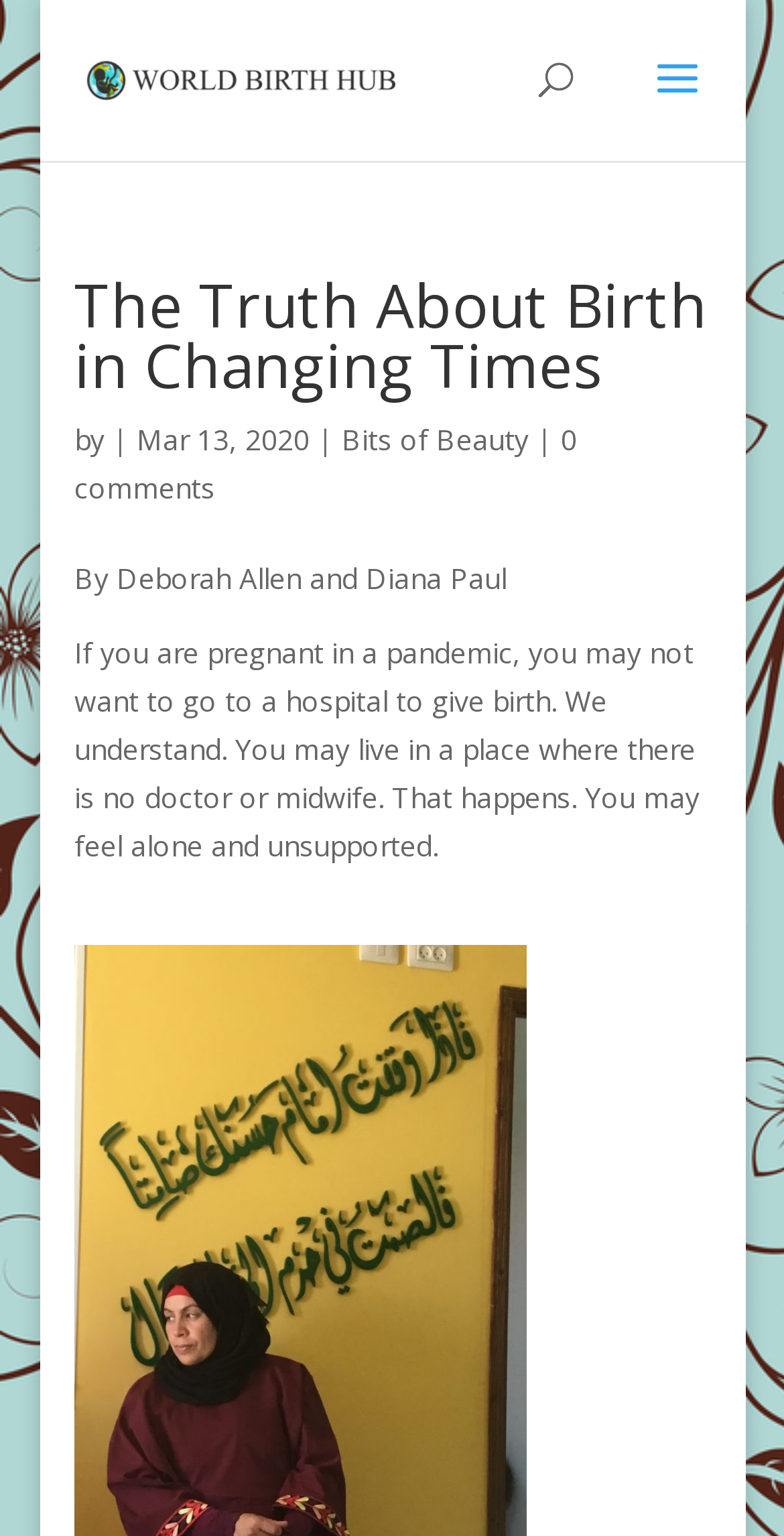Locate the bounding box of the user interface element based on this description: "Chipless Firmware by License.exe utility".

None